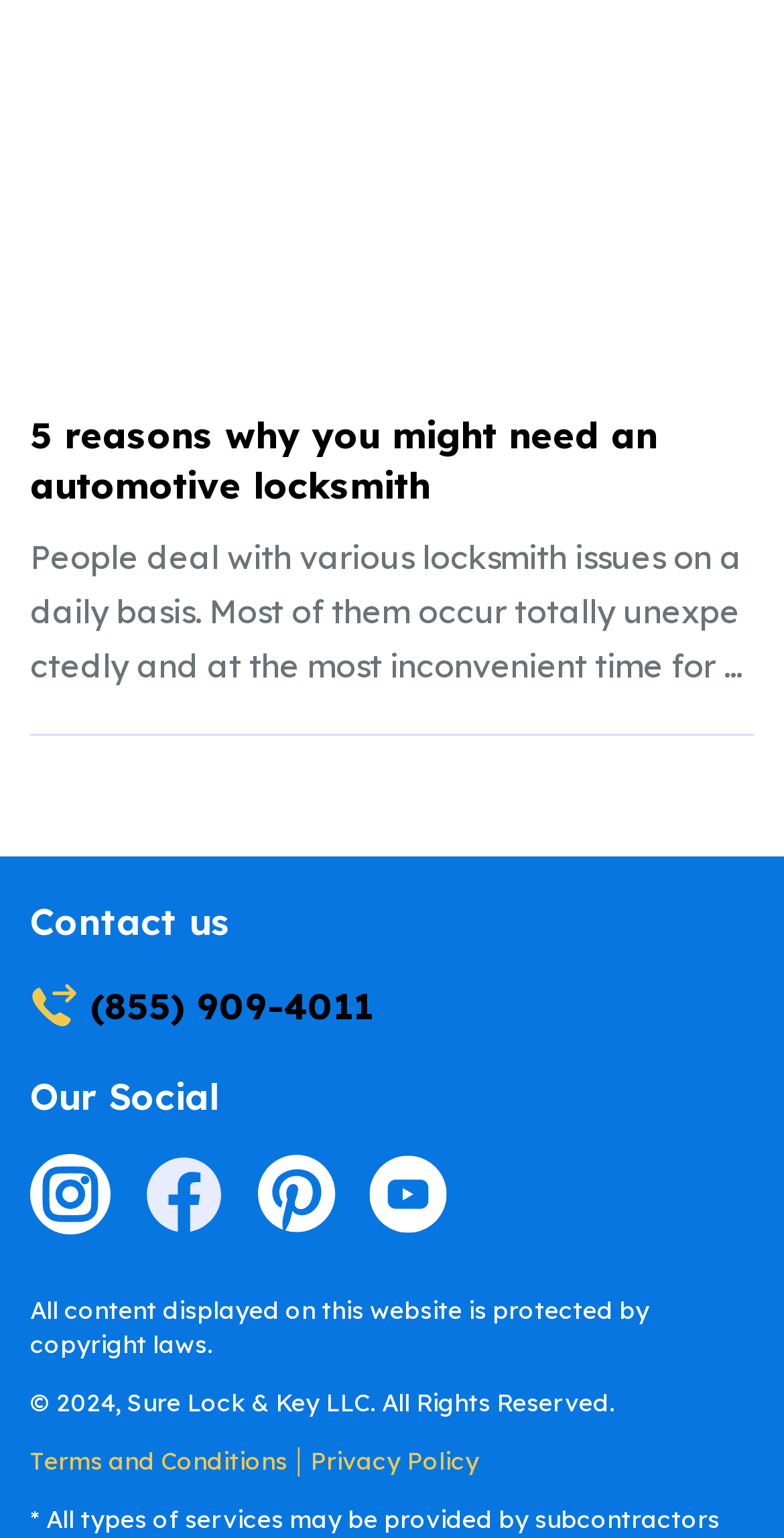Based on the element description Terms and Conditions, identify the bounding box coordinates for the UI element. The coordinates should be in the format (top-left x, top-left y, bottom-right x, bottom-right y) and within the 0 to 1 range.

[0.038, 0.94, 0.367, 0.96]